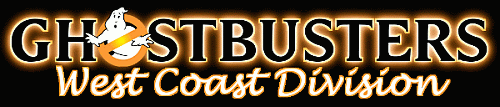Provide a thorough description of what you see in the image.

The image features the logo of the "Ghostbusters West Coast Division." The design prominently incorporates the iconic Ghostbusters symbol, a stylized ghost, along with bold text that reads "GHOSTBUSTERS" at the top and "West Coast Division" below. The color scheme is vibrant, combining black and white elements with an orange glow surrounding the text, which emphasizes the playful yet adventurous spirit of the franchise. This logo represents the regional branch of the beloved Ghostbusters, known for tackling supernatural challenges, particularly in the western United States. The imagery captures the essence of camaraderie and ghost-hunting excitement that fans associate with the series.